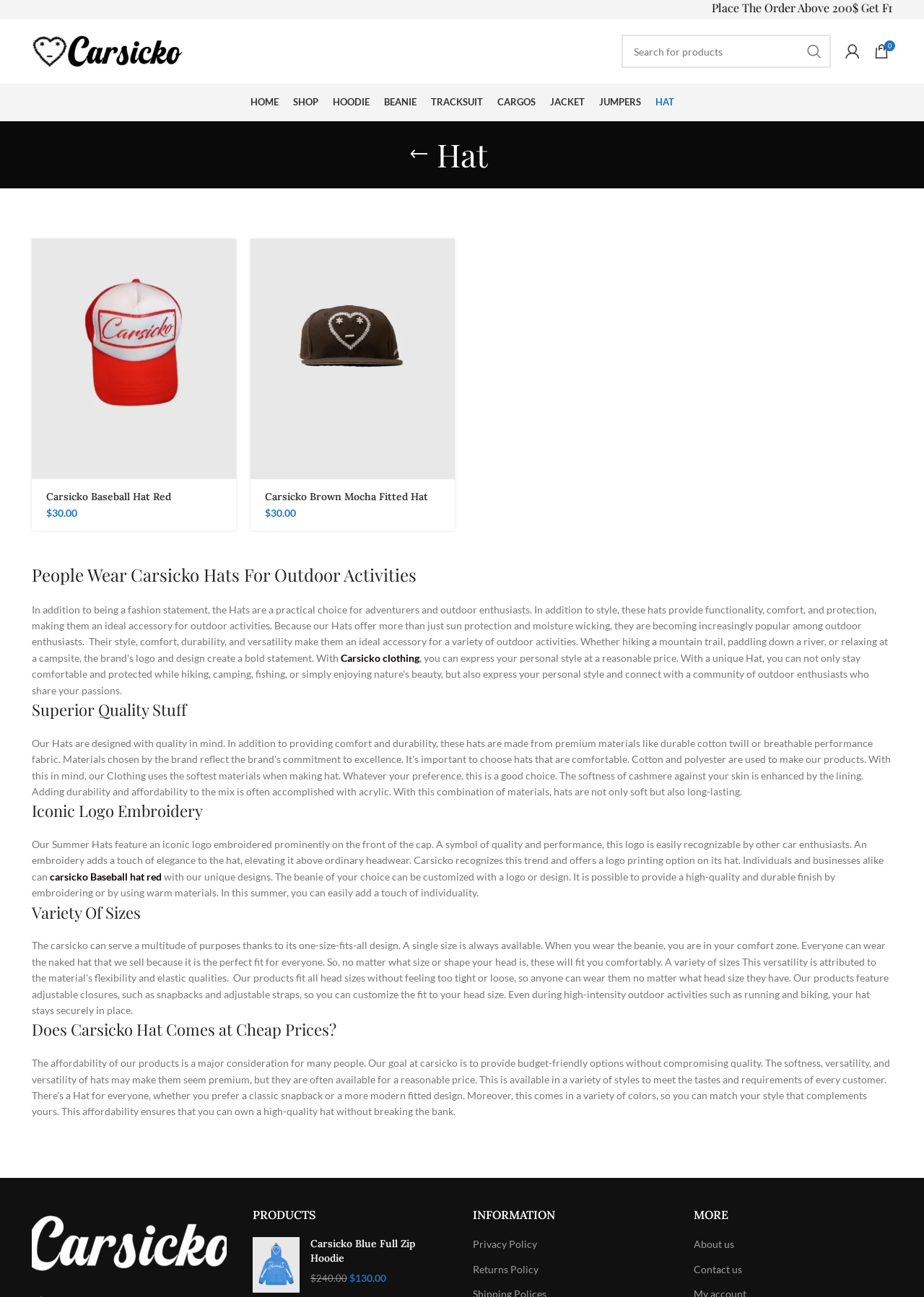How many images are there on the webpage? Look at the image and give a one-word or short phrase answer.

7